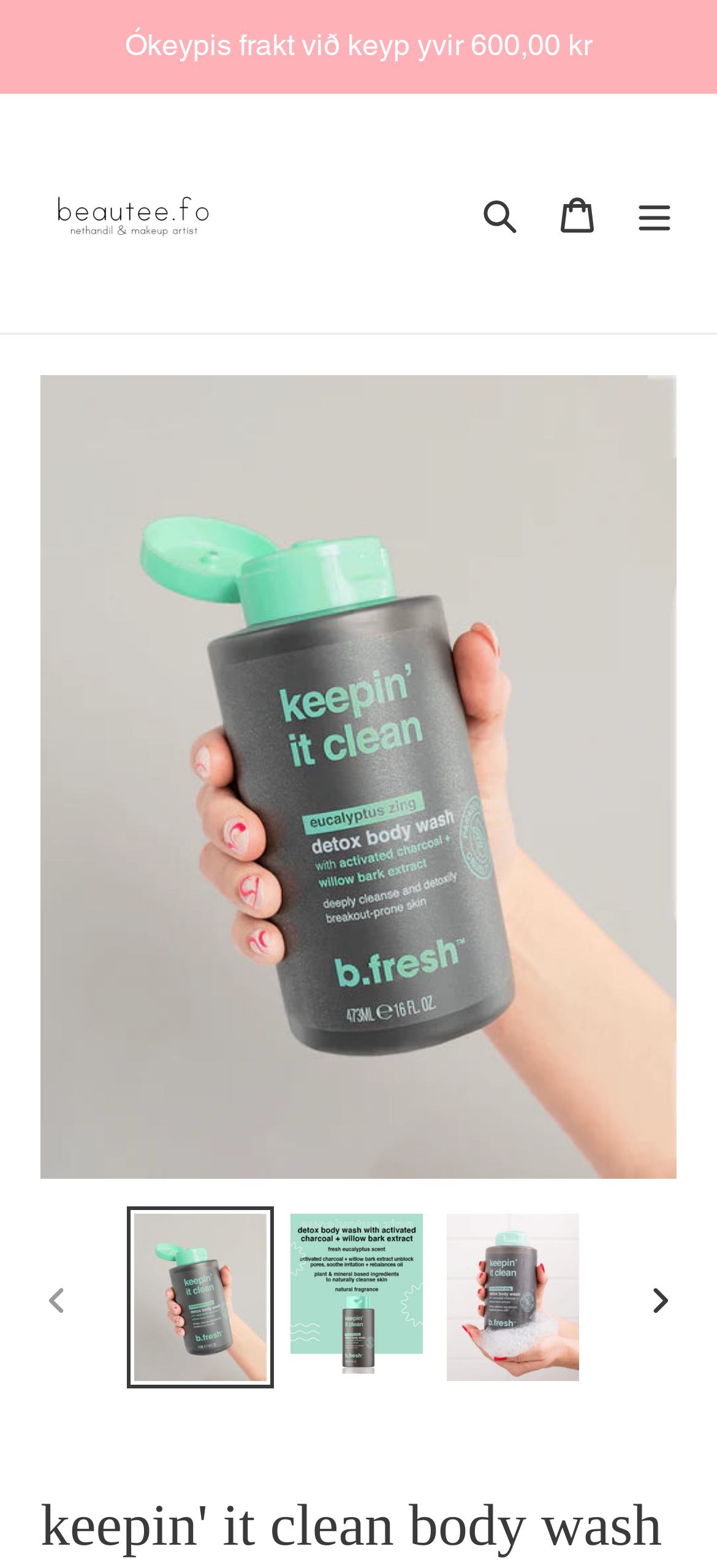What is the website's domain name?
Refer to the image and give a detailed response to the question.

I found the answer by looking at the link element at the top of the page, which contains the text 'beautee.fo' and is likely the website's domain name.